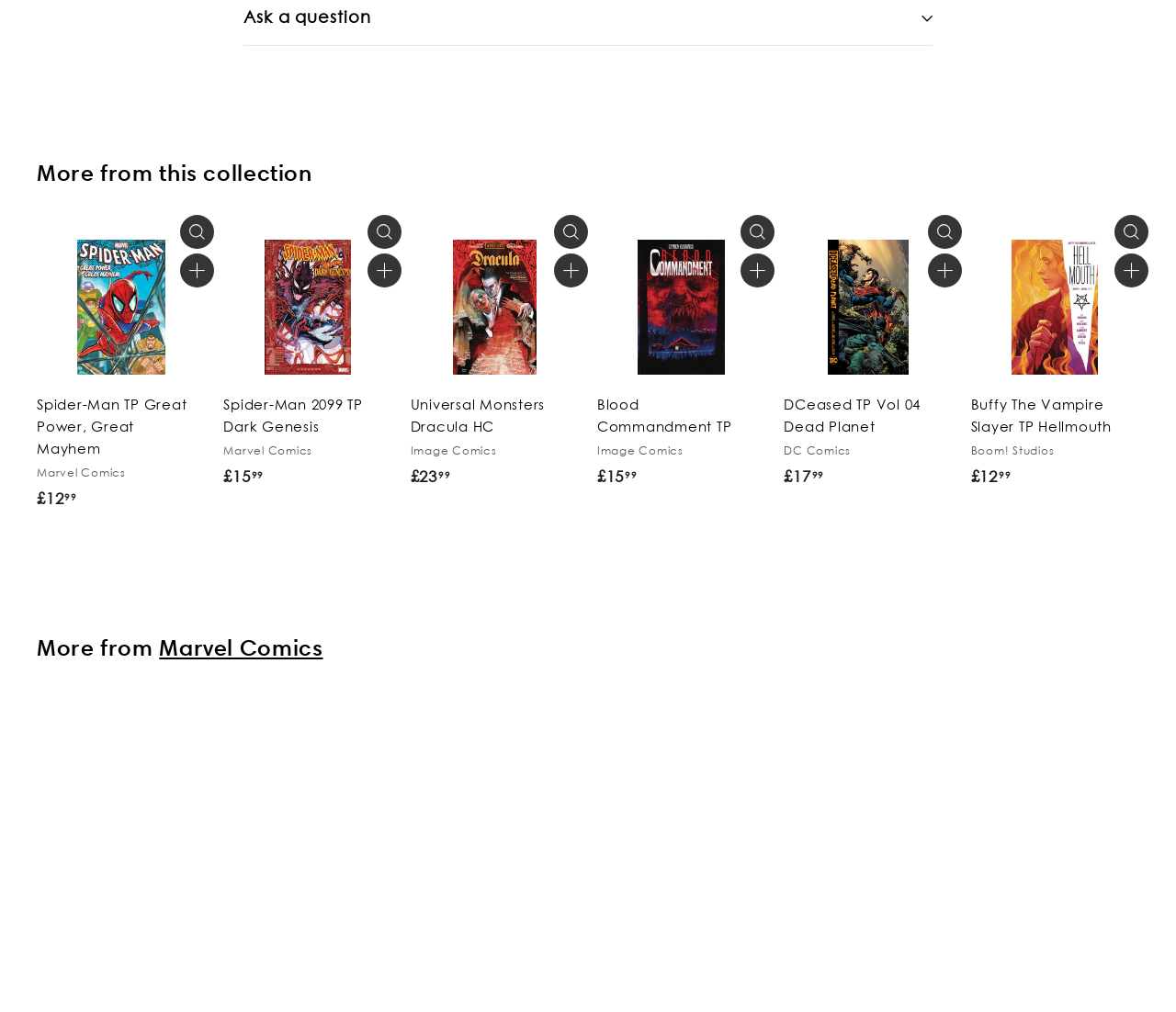Find the bounding box coordinates of the element to click in order to complete the given instruction: "Click the 'Quick shop' button."

[0.153, 0.216, 0.182, 0.249]